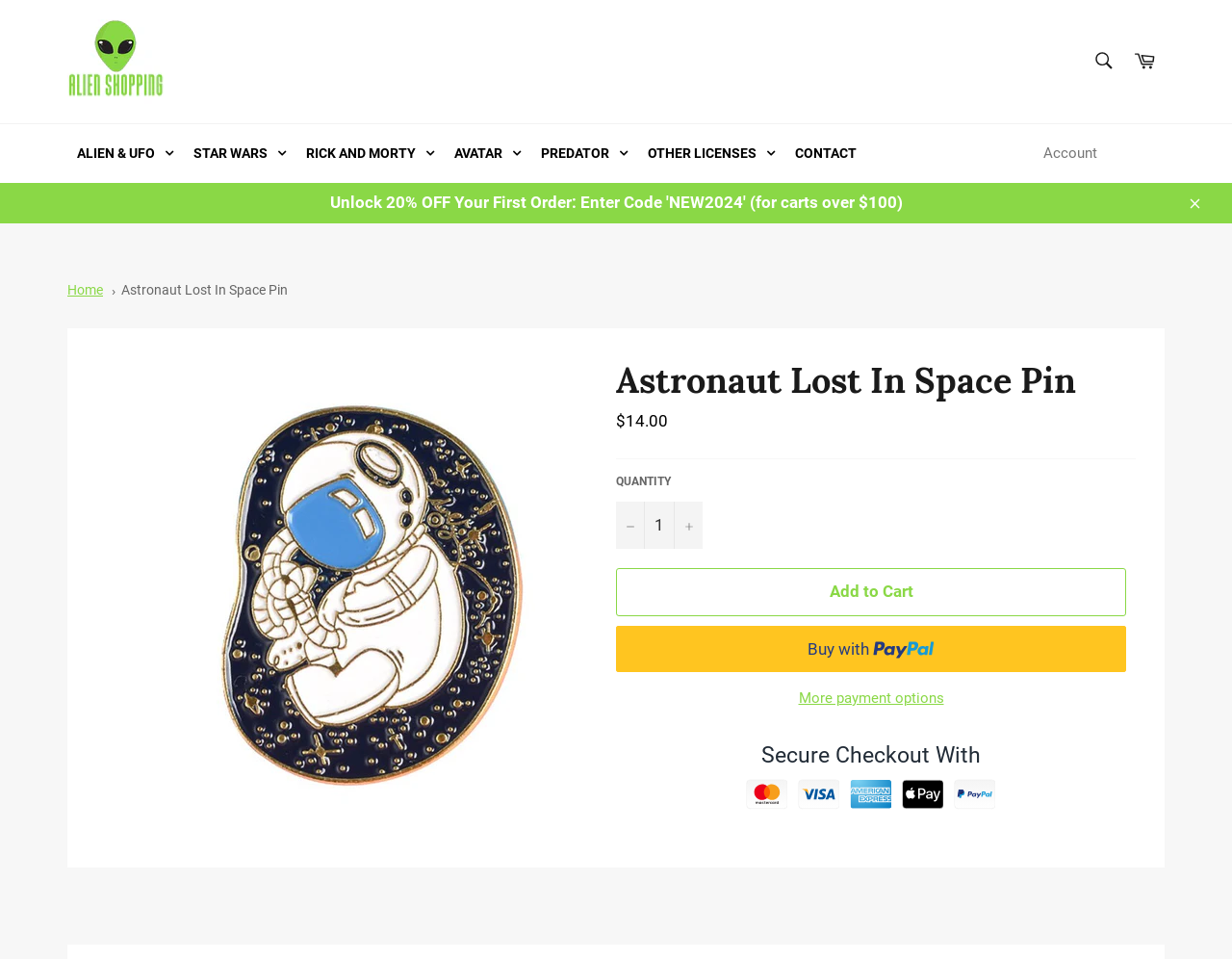Give a one-word or phrase response to the following question: What is the alternative payment method offered?

PayPal